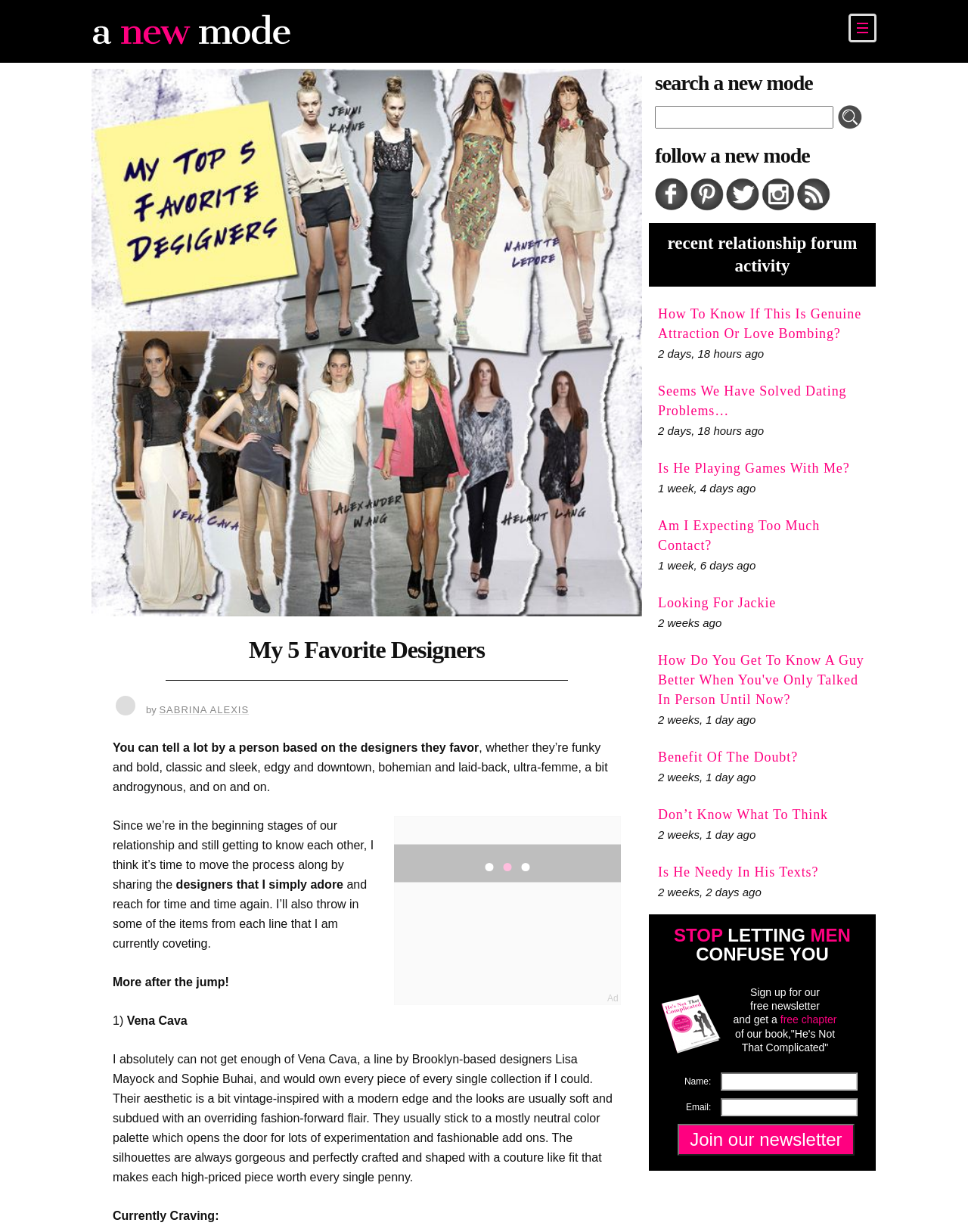Based on the element description: "Sabrina Alexis", identify the bounding box coordinates for this UI element. The coordinates must be four float numbers between 0 and 1, listed as [left, top, right, bottom].

[0.164, 0.572, 0.257, 0.581]